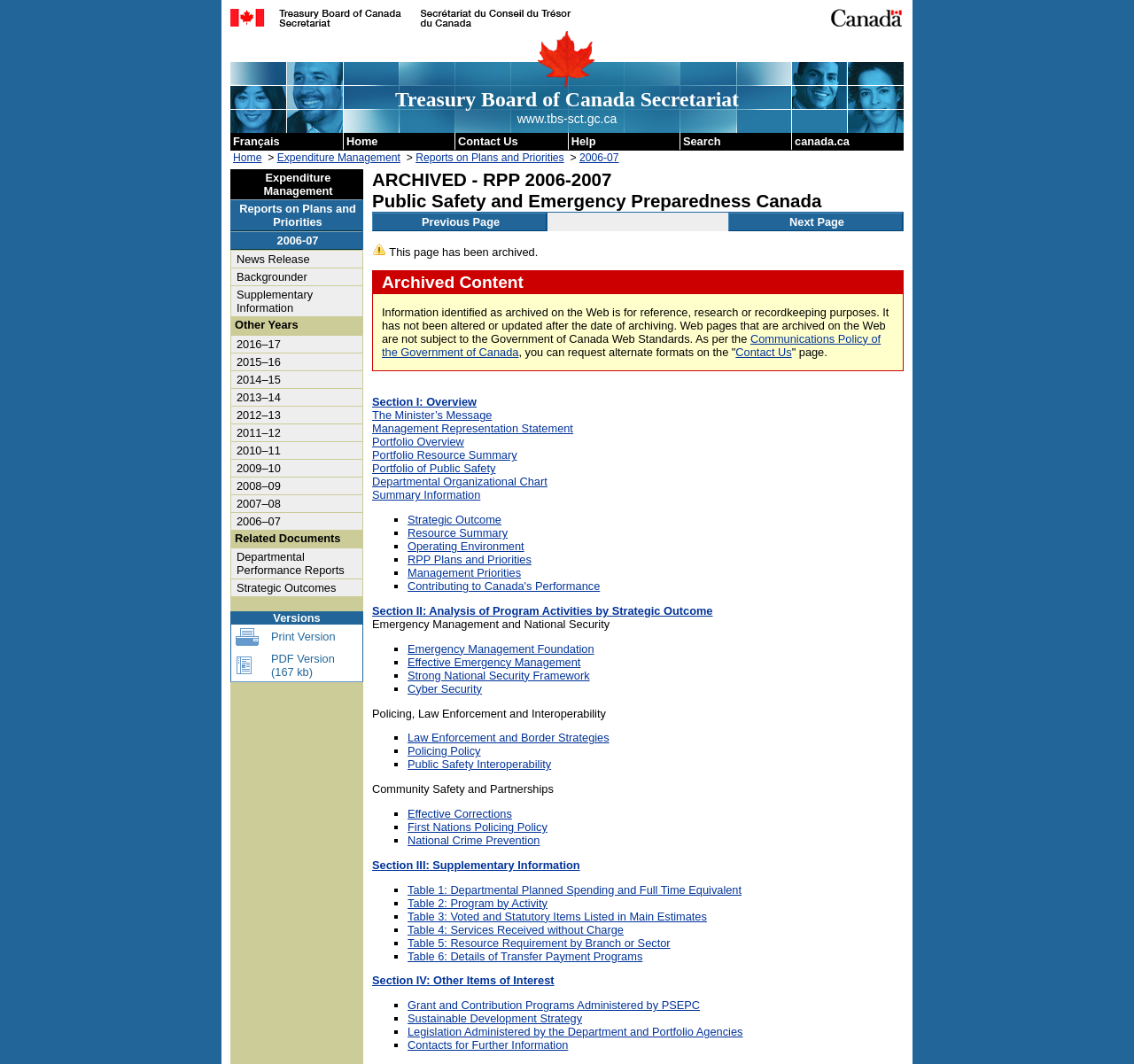Find the bounding box coordinates of the area to click in order to follow the instruction: "Read the 'Minister’s Message'".

[0.328, 0.384, 0.434, 0.397]